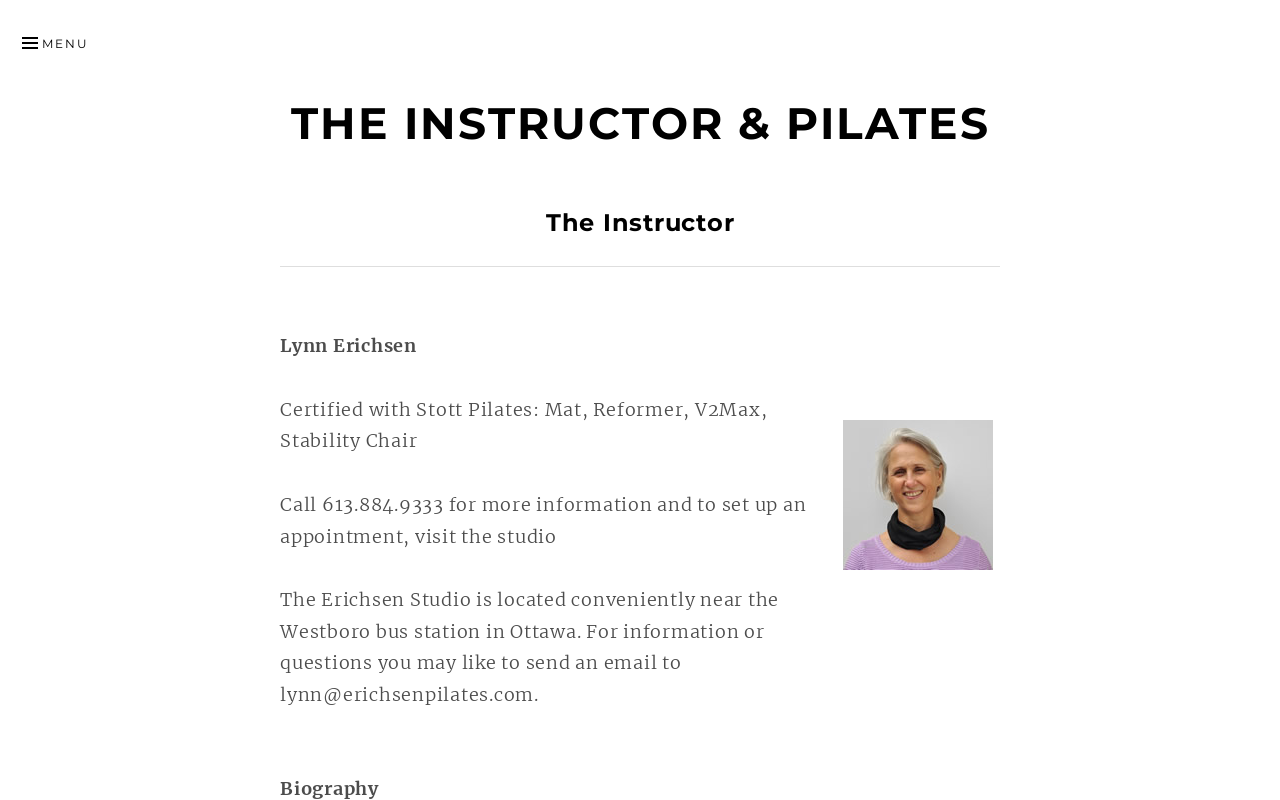What is the instructor's name?
Refer to the image and provide a one-word or short phrase answer.

Lynn Erichsen